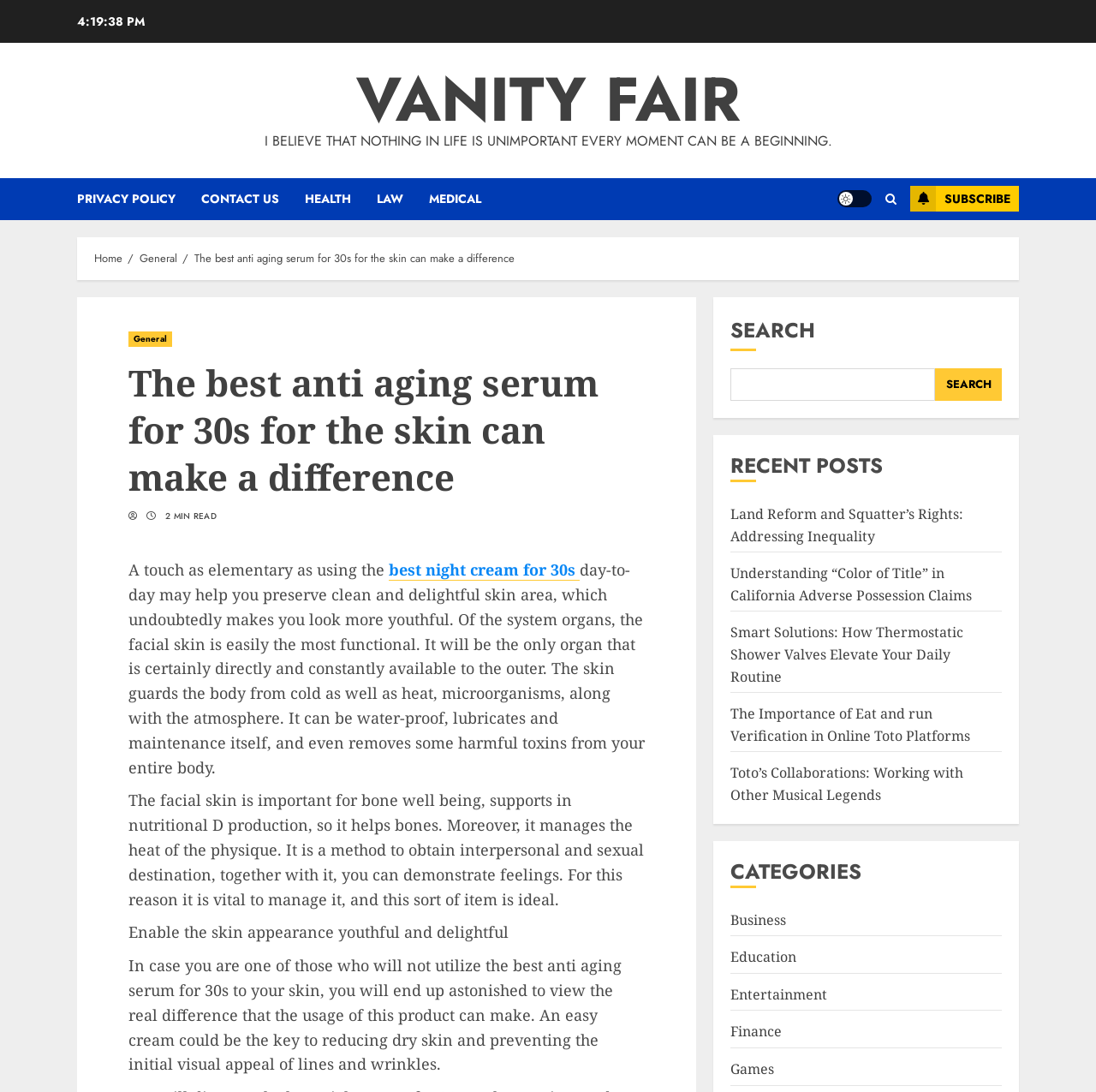Identify the bounding box of the UI element described as follows: "best night cream for 30s". Provide the coordinates as four float numbers in the range of 0 to 1 [left, top, right, bottom].

[0.355, 0.512, 0.529, 0.532]